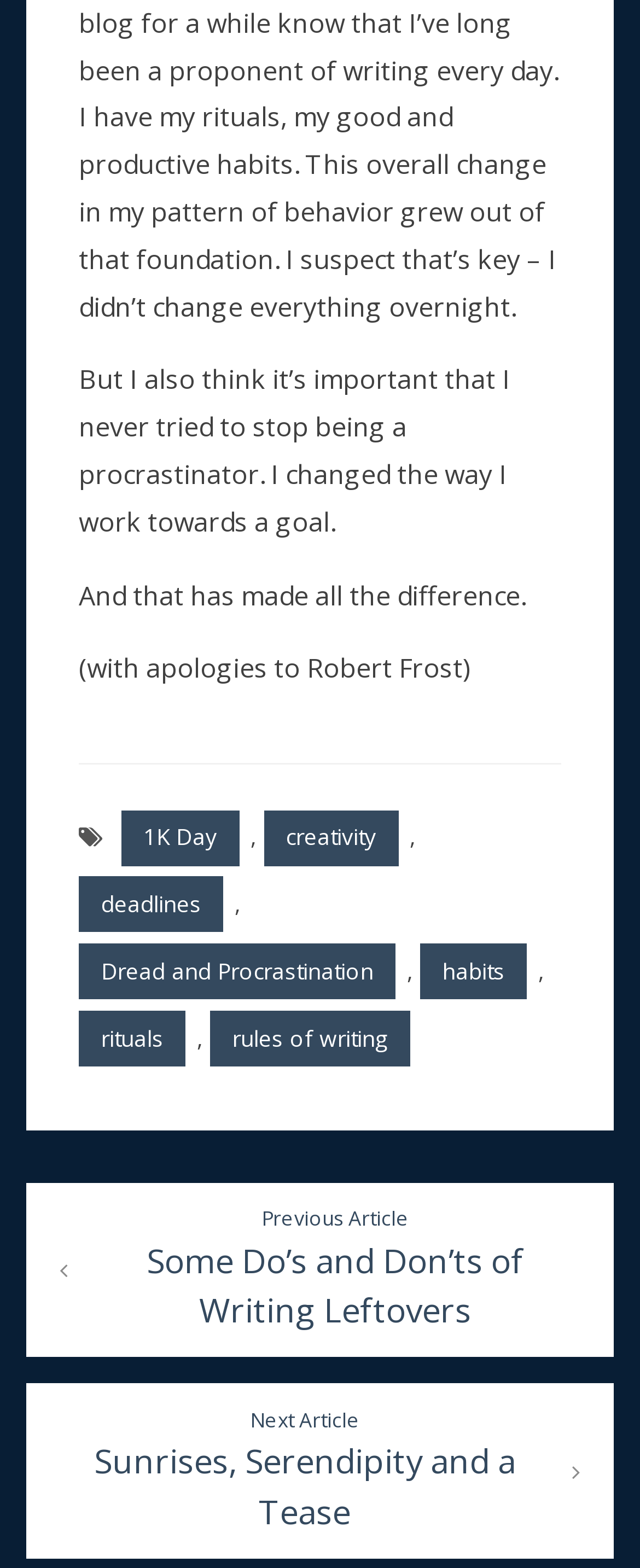Is the footer section located at the top of the page?
Please provide a detailed answer to the question.

The footer section has a y1 coordinate of 0.487, which is closer to the bottom of the page, indicating that it is located at the bottom of the page, not at the top.